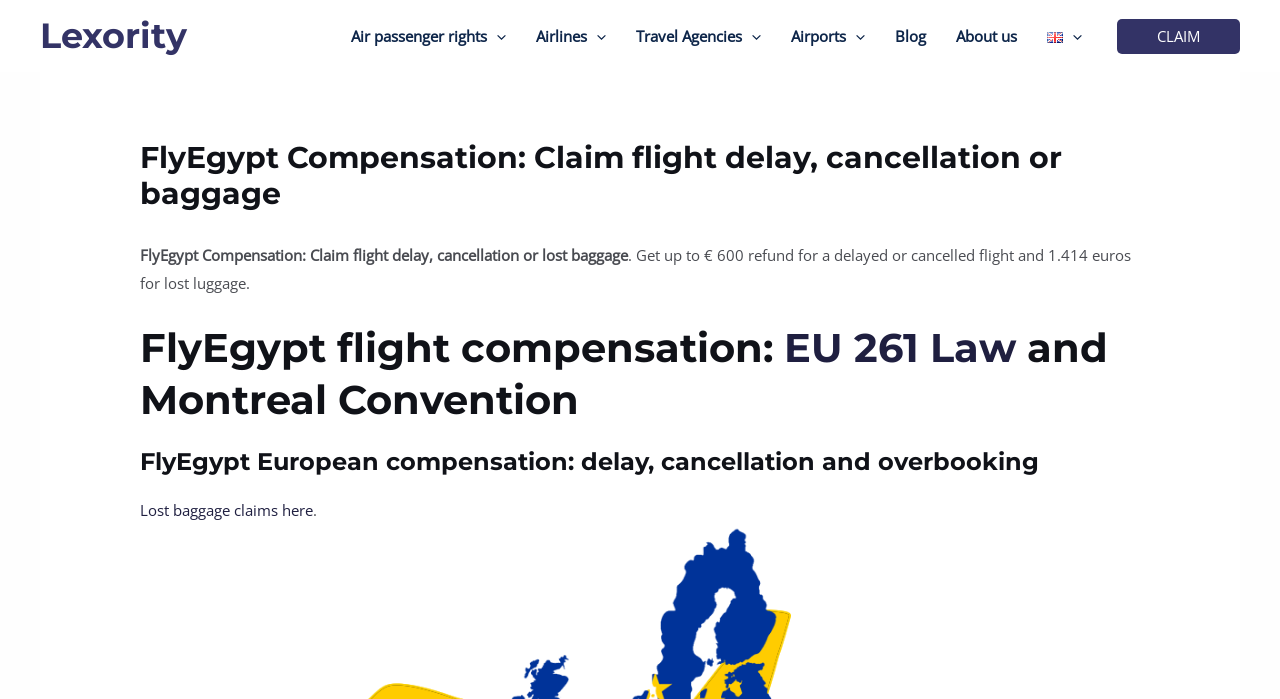Please locate the bounding box coordinates of the element's region that needs to be clicked to follow the instruction: "Learn about EU 261 Law". The bounding box coordinates should be provided as four float numbers between 0 and 1, i.e., [left, top, right, bottom].

[0.613, 0.462, 0.794, 0.532]